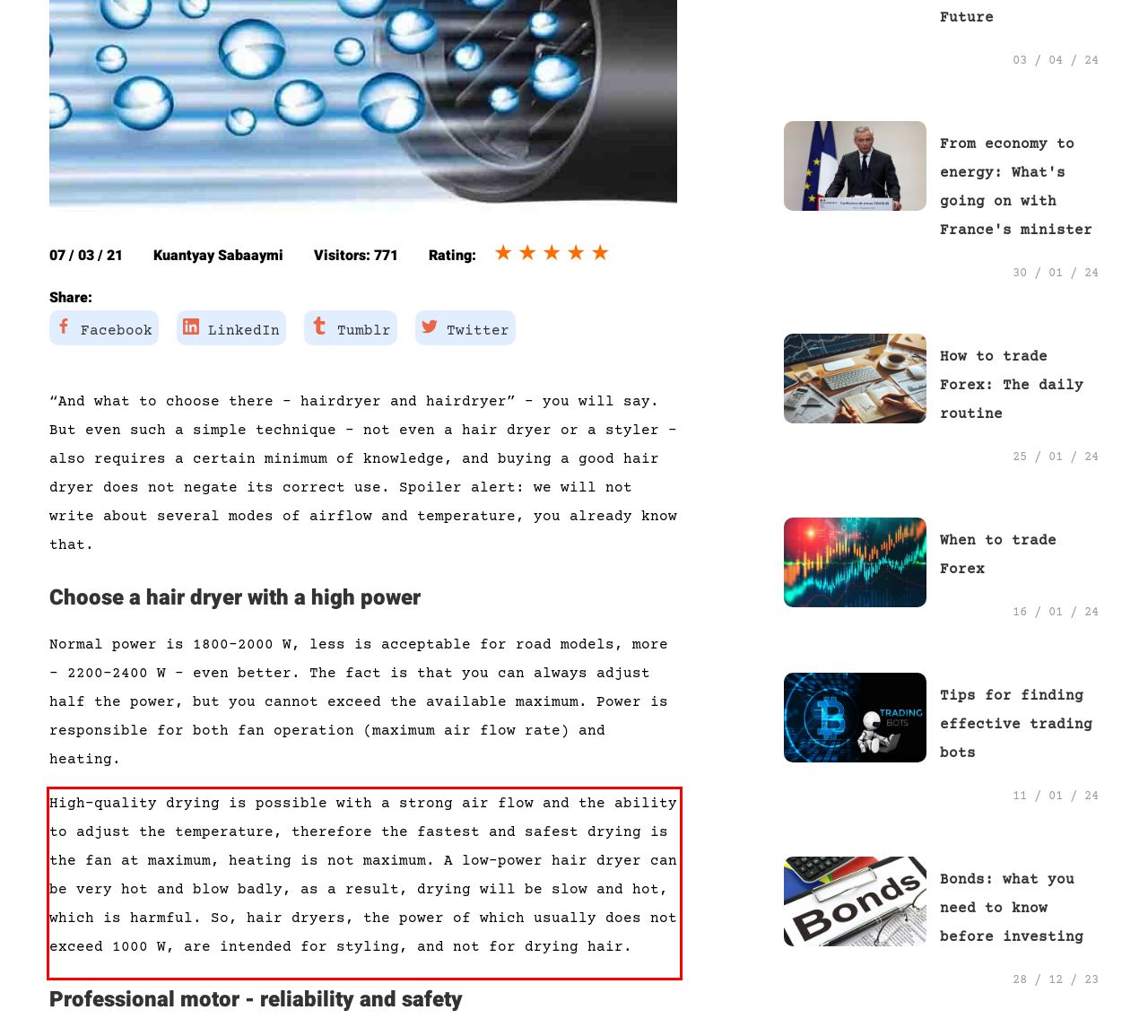Please perform OCR on the UI element surrounded by the red bounding box in the given webpage screenshot and extract its text content.

High-quality drying is possible with a strong air flow and the ability to adjust the temperature, therefore the fastest and safest drying is the fan at maximum, heating is not maximum. A low-power hair dryer can be very hot and blow badly, as a result, drying will be slow and hot, which is harmful. So, hair dryers, the power of which usually does not exceed 1000 W, are intended for styling, and not for drying hair.